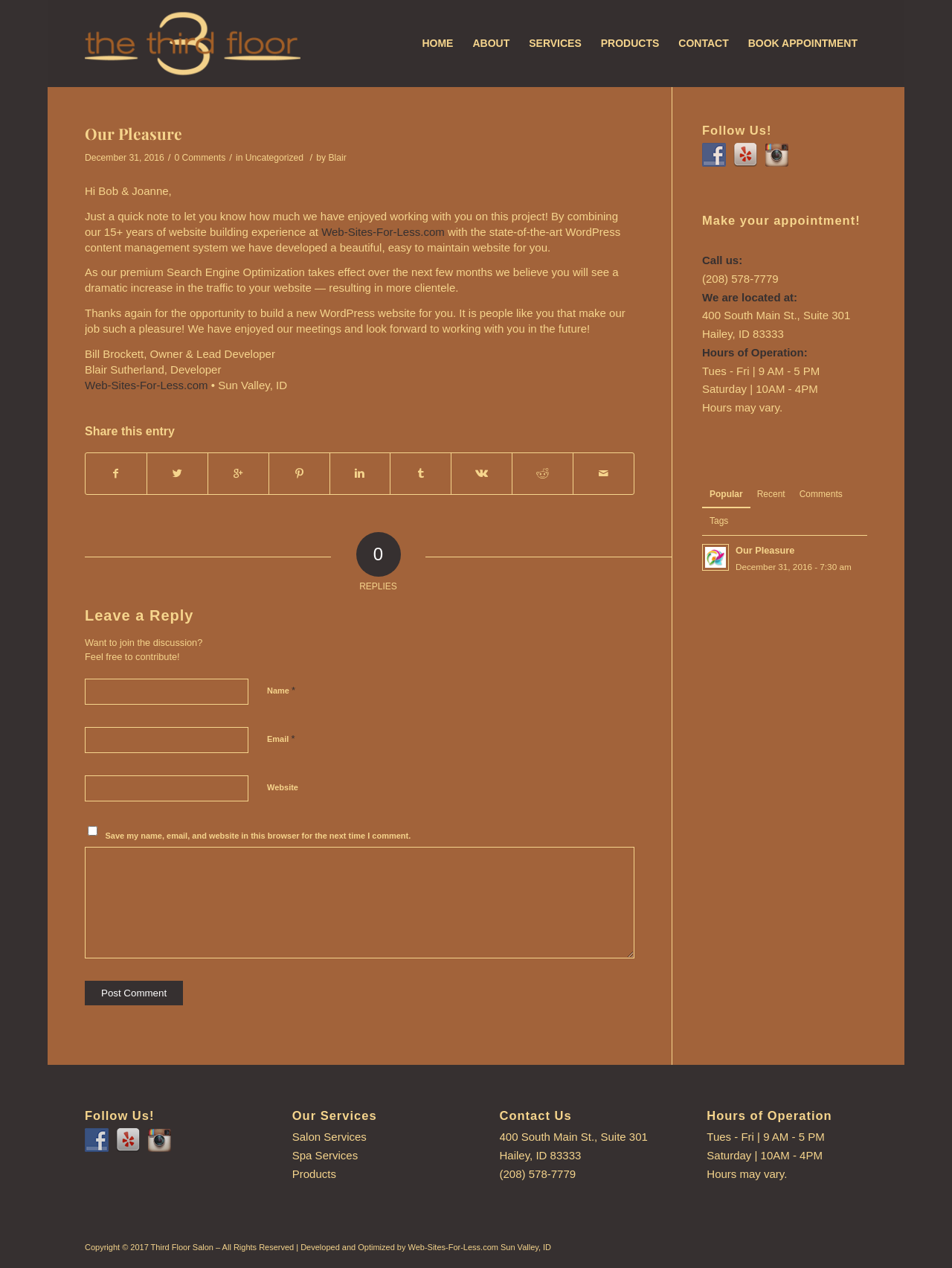Answer the question in one word or a short phrase:
What is the name of the salon?

Third Floor Salon